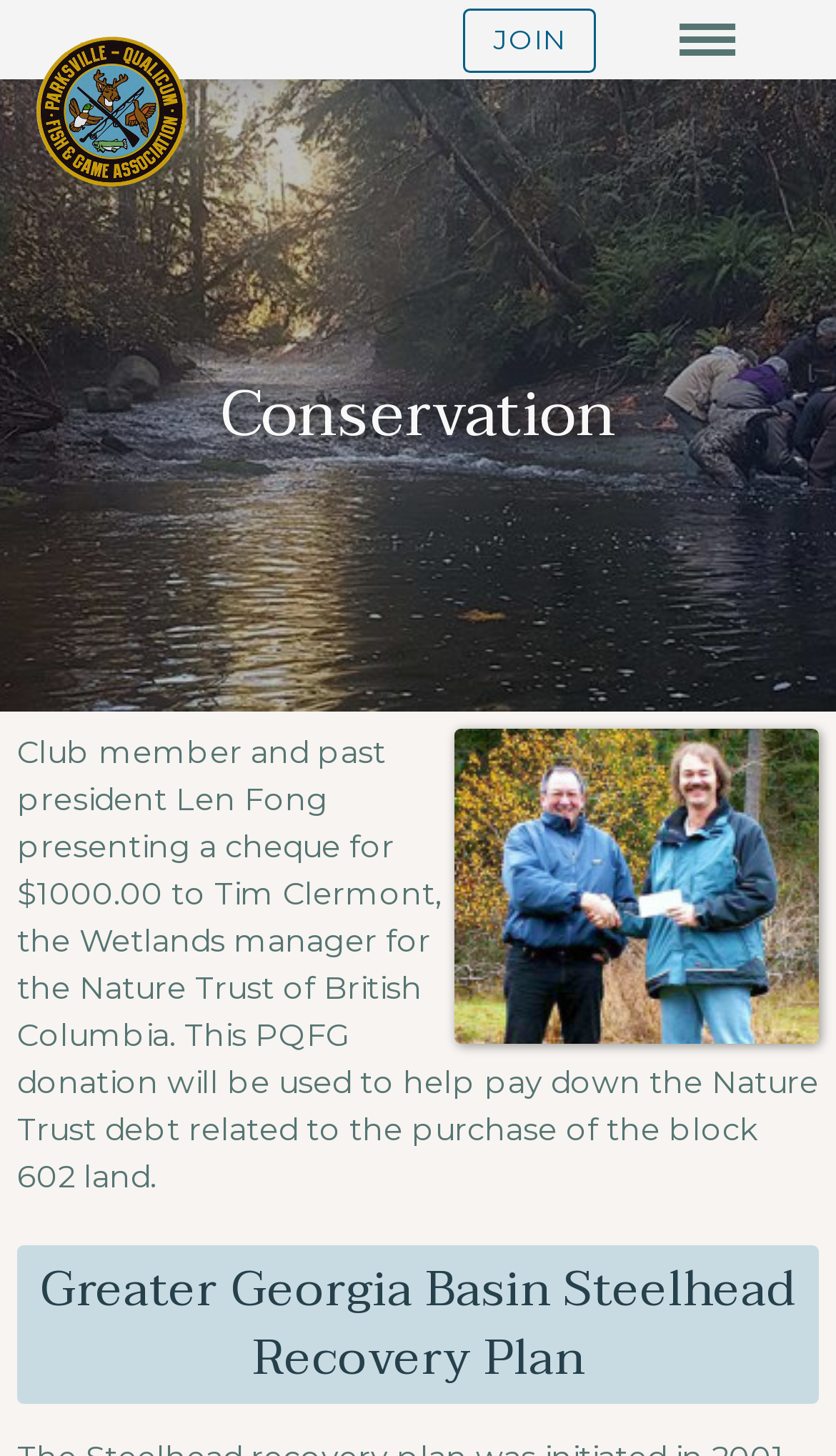What is the name of the fish and game association?
Look at the image and respond to the question as thoroughly as possible.

I found the answer by looking at the link element with the text 'Parksville-Qualicum Fish & Game' and the corresponding image element with the same text. This suggests that the link is related to the association, and the text is its name.